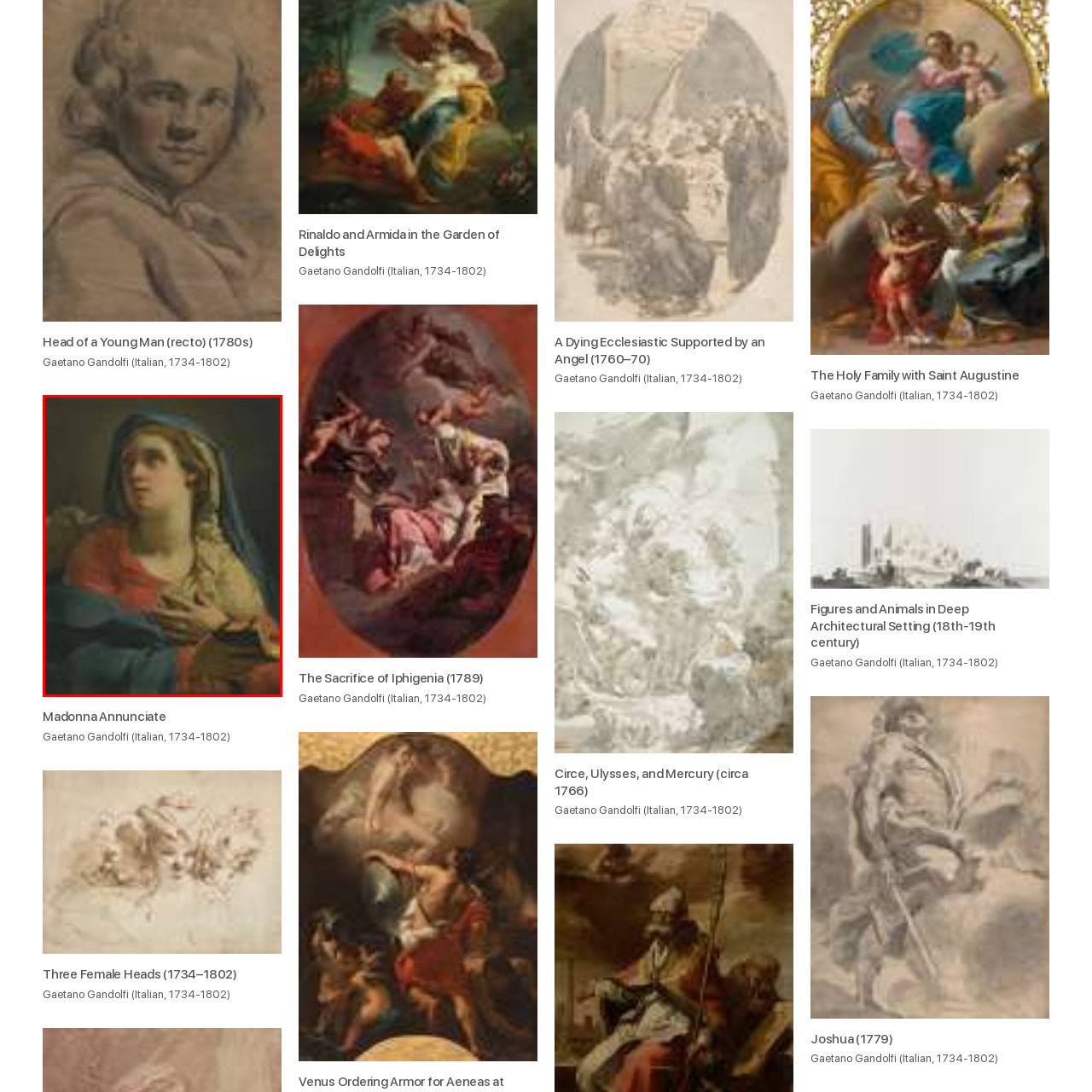What is the Madonna's expression?
Examine the image that is surrounded by the red bounding box and answer the question with as much detail as possible using the image.

The caption describes the Madonna as having an expression of contemplation and grace, indicating that she is depicted in a thoughtful and serene state.